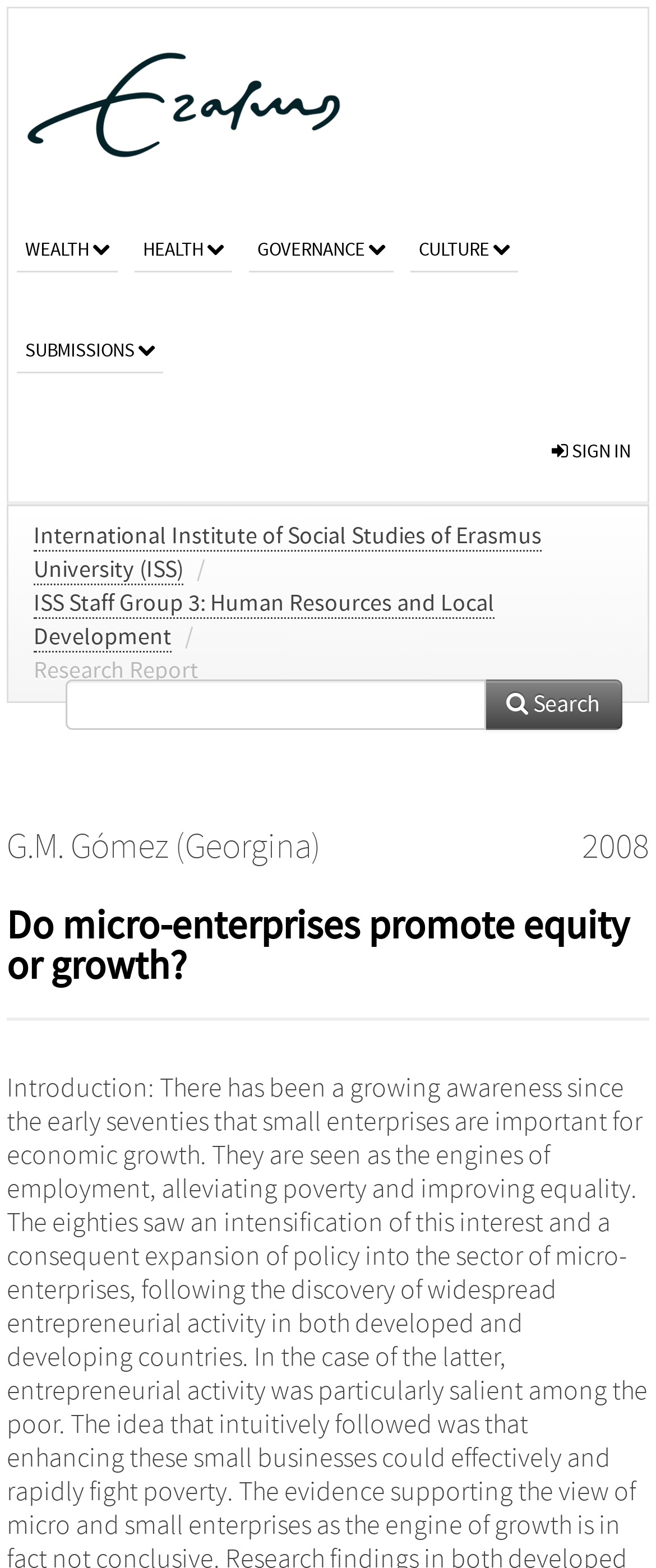Please provide the bounding box coordinates for the element that needs to be clicked to perform the following instruction: "sign in". The coordinates should be given as four float numbers between 0 and 1, i.e., [left, top, right, bottom].

[0.815, 0.256, 0.987, 0.319]